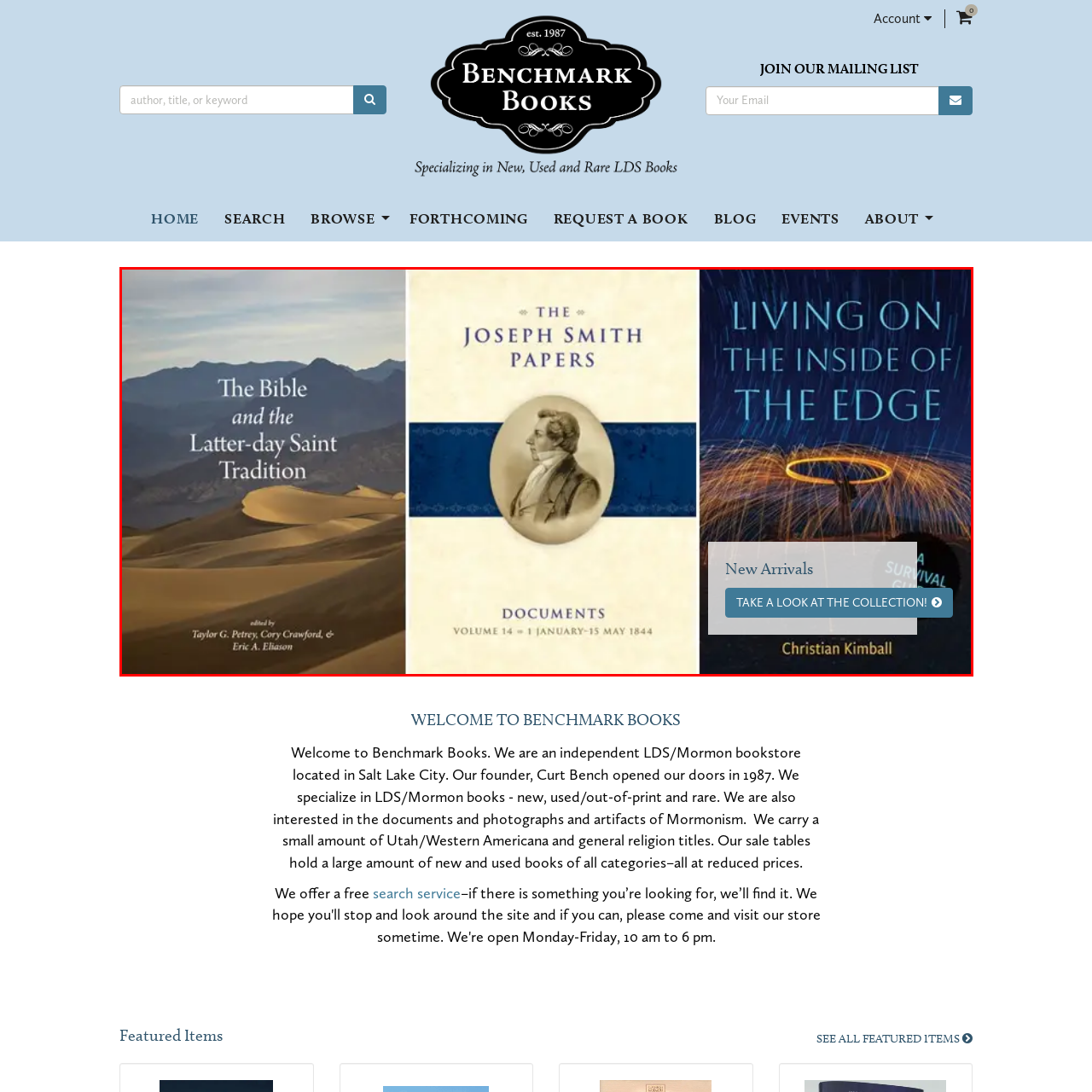What is the focus of the center title?
Inspect the image enclosed by the red bounding box and respond with as much detail as possible.

The focus of the center title is on the historical documents of Joseph Smith because the caption states that 'The Joseph Smith Papers: Documents, Volume 14' offers insights into significant events during a pivotal period in American religious history, specifically from January to May 1844, which implies that the book is focused on the historical documents of Joseph Smith.